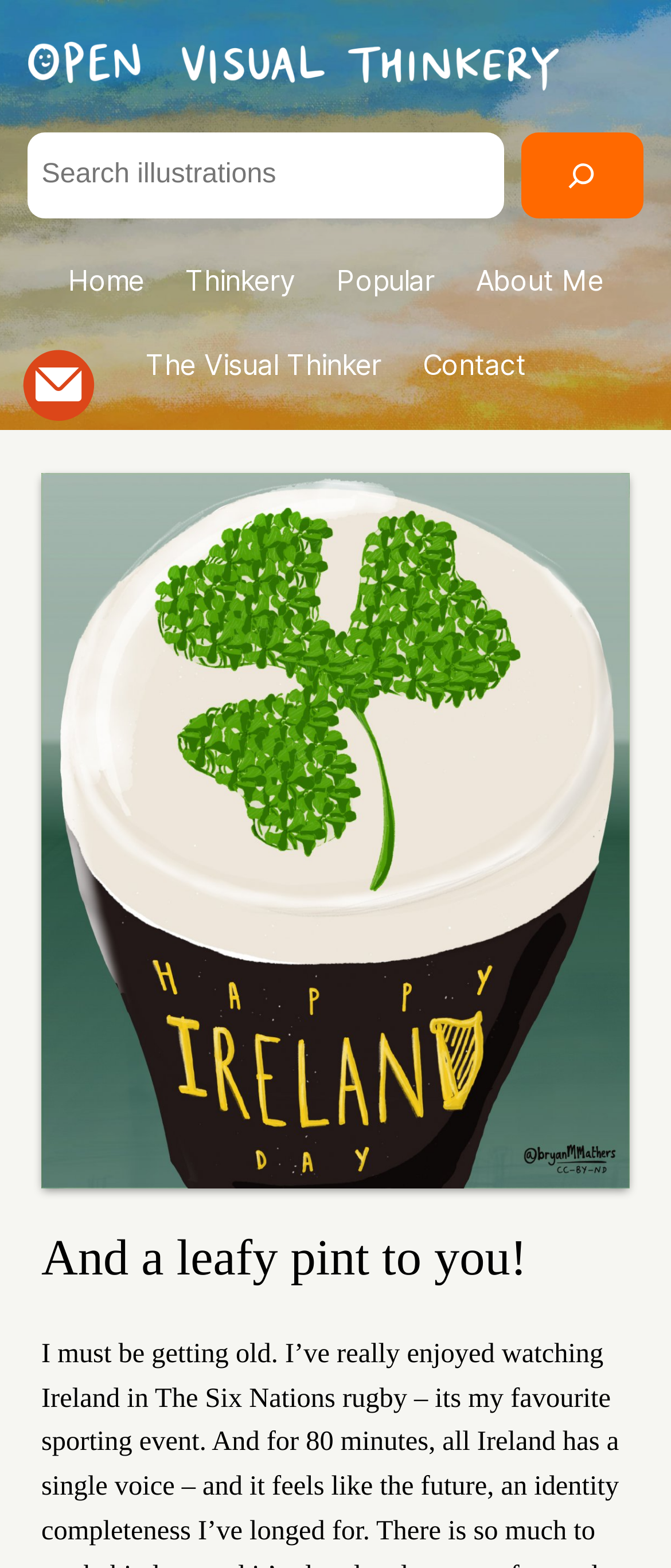Can you specify the bounding box coordinates for the region that should be clicked to fulfill this instruction: "View The Visual Thinker".

[0.217, 0.22, 0.568, 0.248]